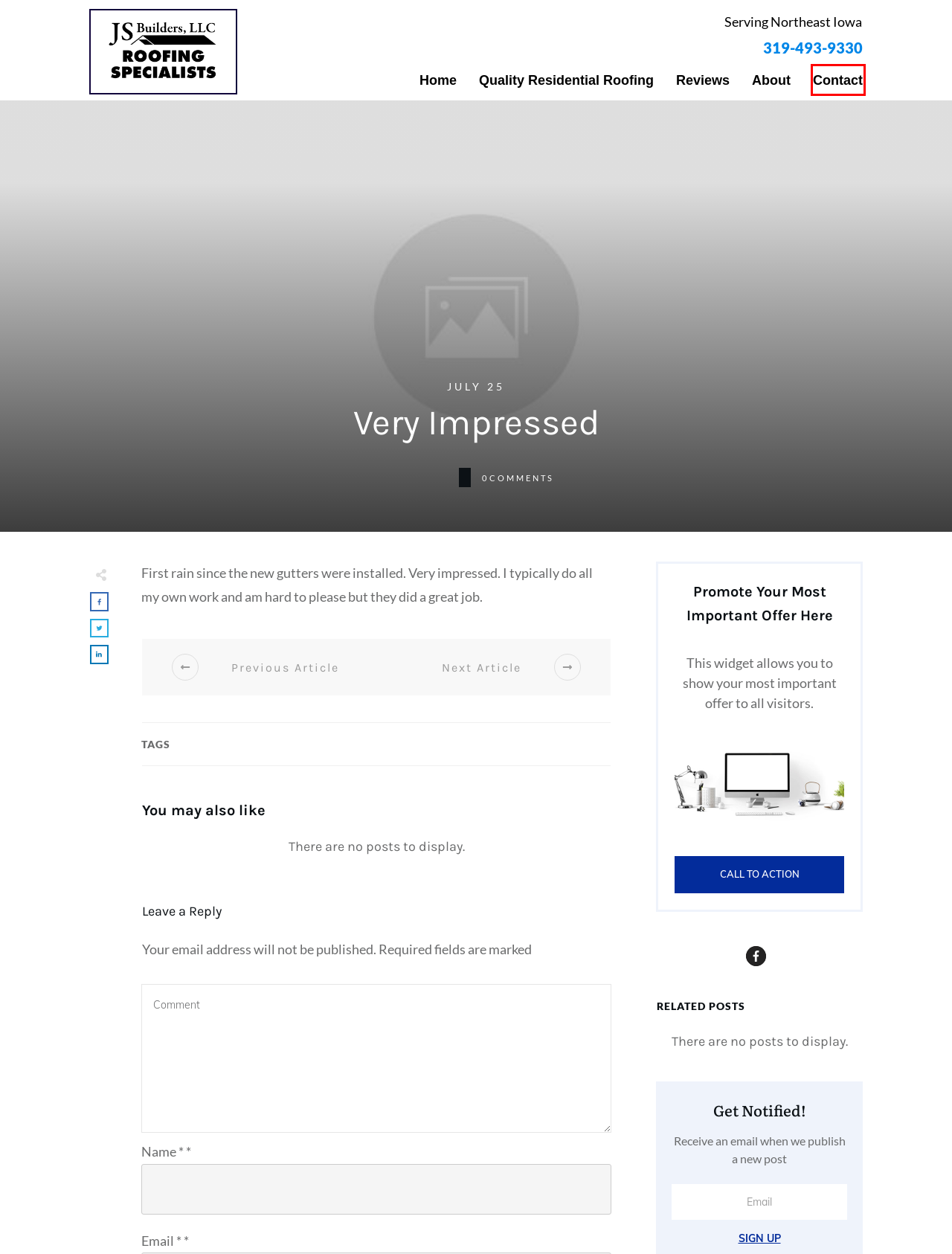You have a screenshot of a webpage with a red bounding box around a UI element. Determine which webpage description best matches the new webpage that results from clicking the element in the bounding box. Here are the candidates:
A. About | JS Builders LLC-Residential Metal & Asphalt Roofing
B. Great Experience | JS Builders LLC
C. Reviews | JS Builders LLC-Residential Metal & Asphalt Roof..
D. Custom Built | Roofer/Contractor Websites for the busy...
E. Contact | JS Builders LLC-Residential Metal & Asphalt Roof..
F. JS Builders LLC | Residential Metal & Asphalt Roofing
G. Highly Recommend! | JS Builders LLC
H. Uncategorized | JS Builders LLC

E